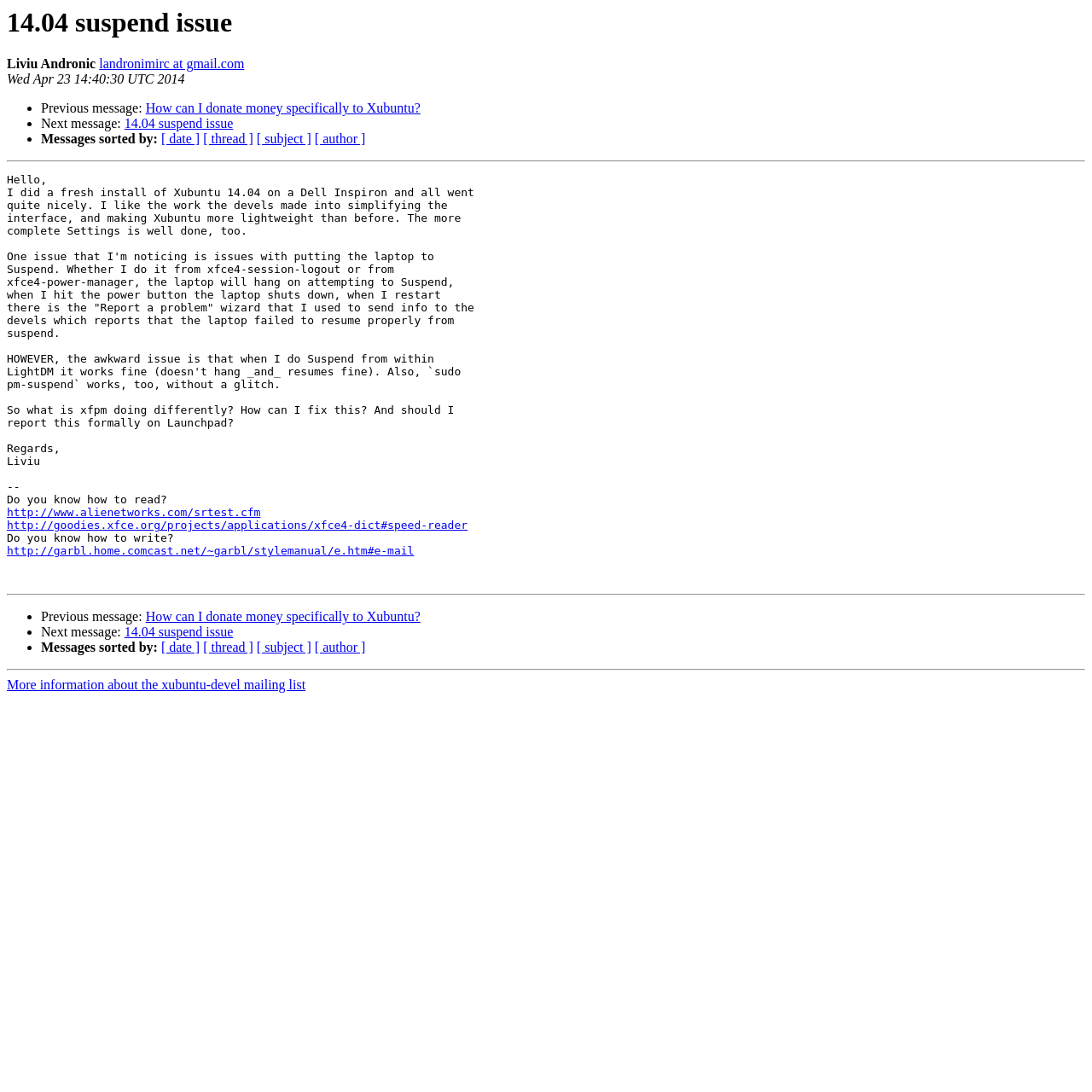What is the name of the mailing list?
Answer the question with as much detail as possible.

The name of the mailing list is xubuntu-devel, which is mentioned in the link 'More information about the xubuntu-devel mailing list' at the bottom of the webpage.